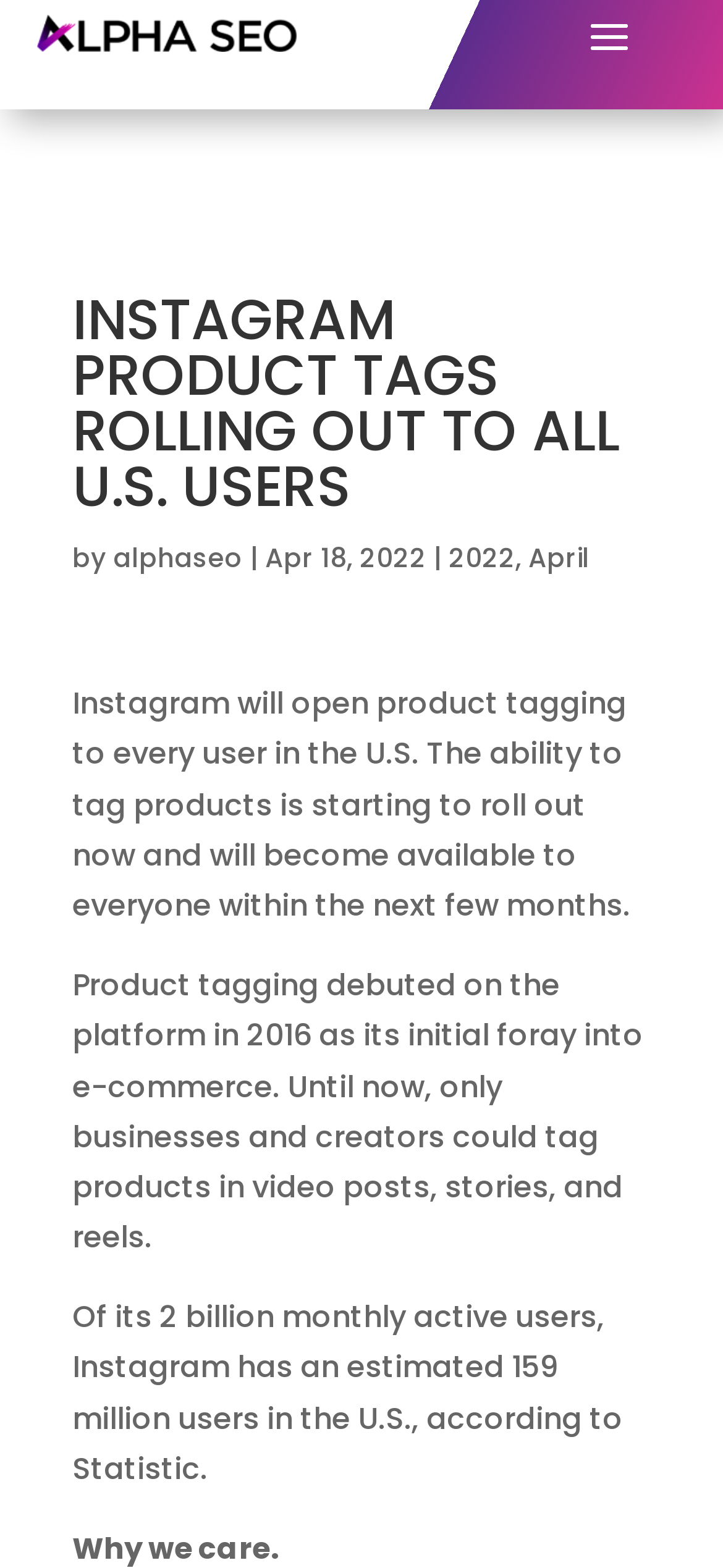What is the ability that is starting to roll out now on Instagram?
Give a detailed explanation using the information visible in the image.

I found this answer by reading the text that says 'Instagram will open product tagging to every user in the U.S. The ability to tag products is starting to roll out now and will become available to everyone within the next few months.' and identifying the ability as product tagging.